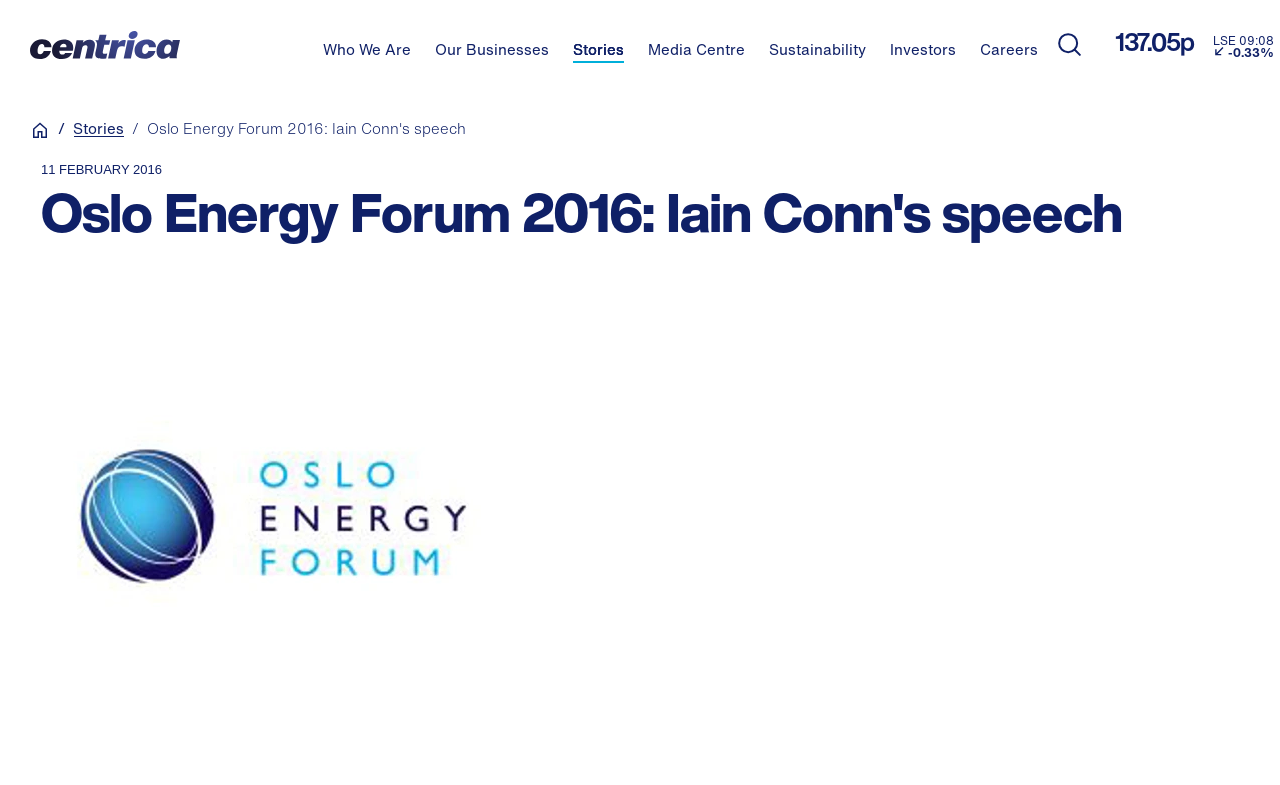What is the logo above the speech title?
Refer to the image and provide a detailed answer to the question.

I found the logo by looking at the image element located above the speech title, which has the source 'oslo_energy_forum_logo.jpg'.